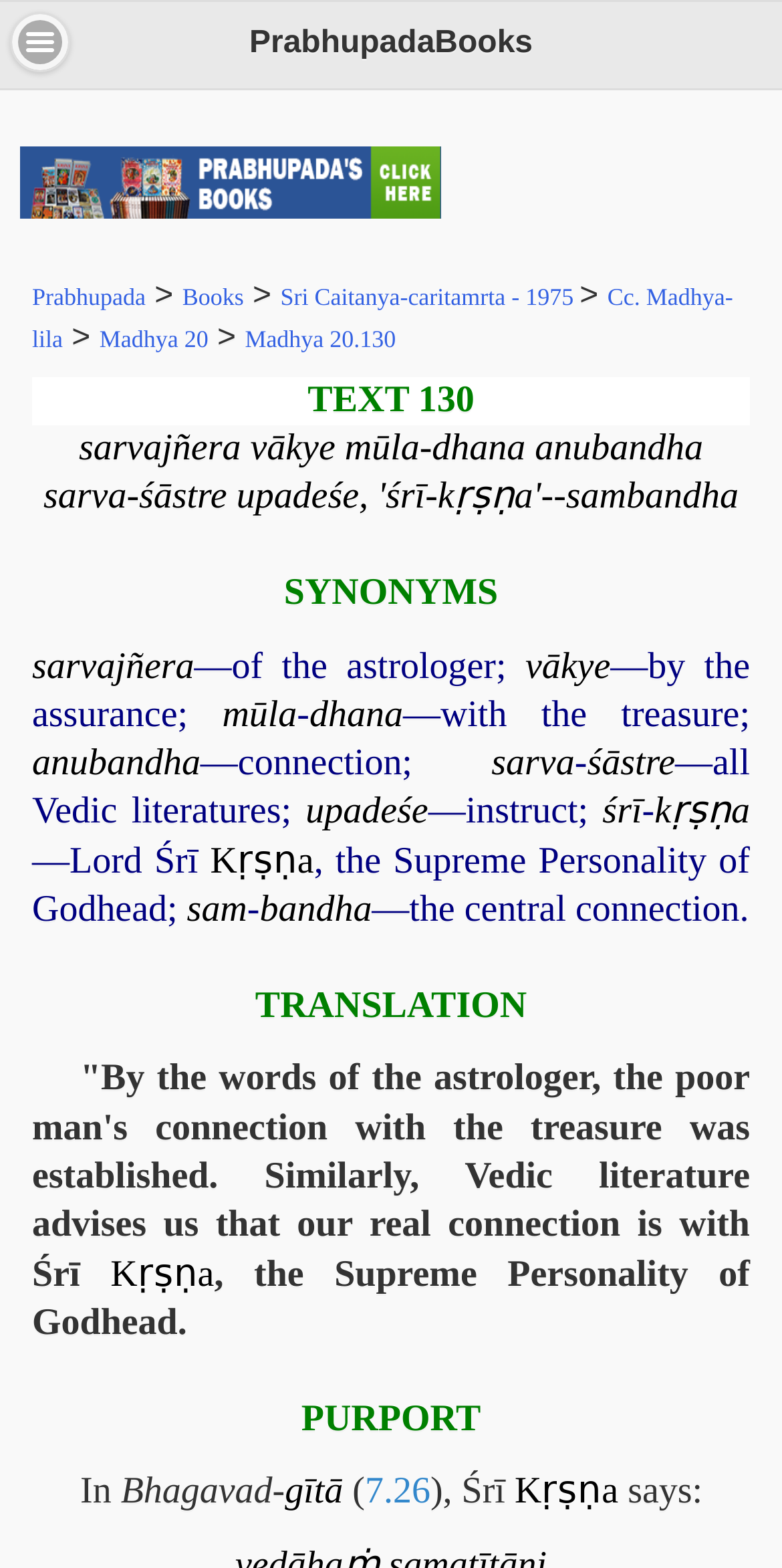By analyzing the image, answer the following question with a detailed response: What is the title of the book being referenced?

The title of the book being referenced can be determined by looking at the heading 'Sri Caitanya-caritamrta - 1975' which is a link on the webpage. This heading is likely the title of the book being referenced.